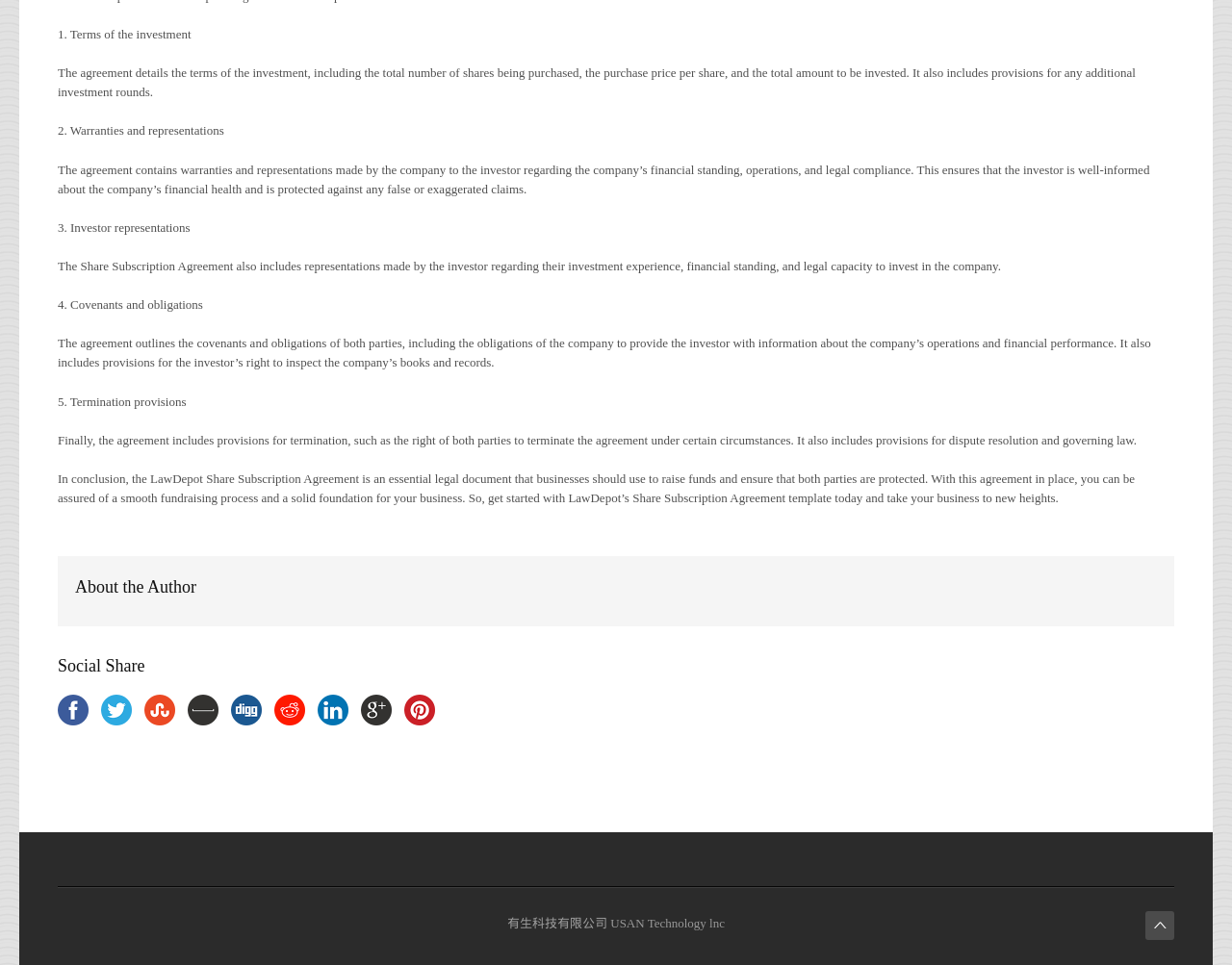Identify the bounding box for the element characterized by the following description: "alt="google-share"".

[0.293, 0.72, 0.318, 0.752]